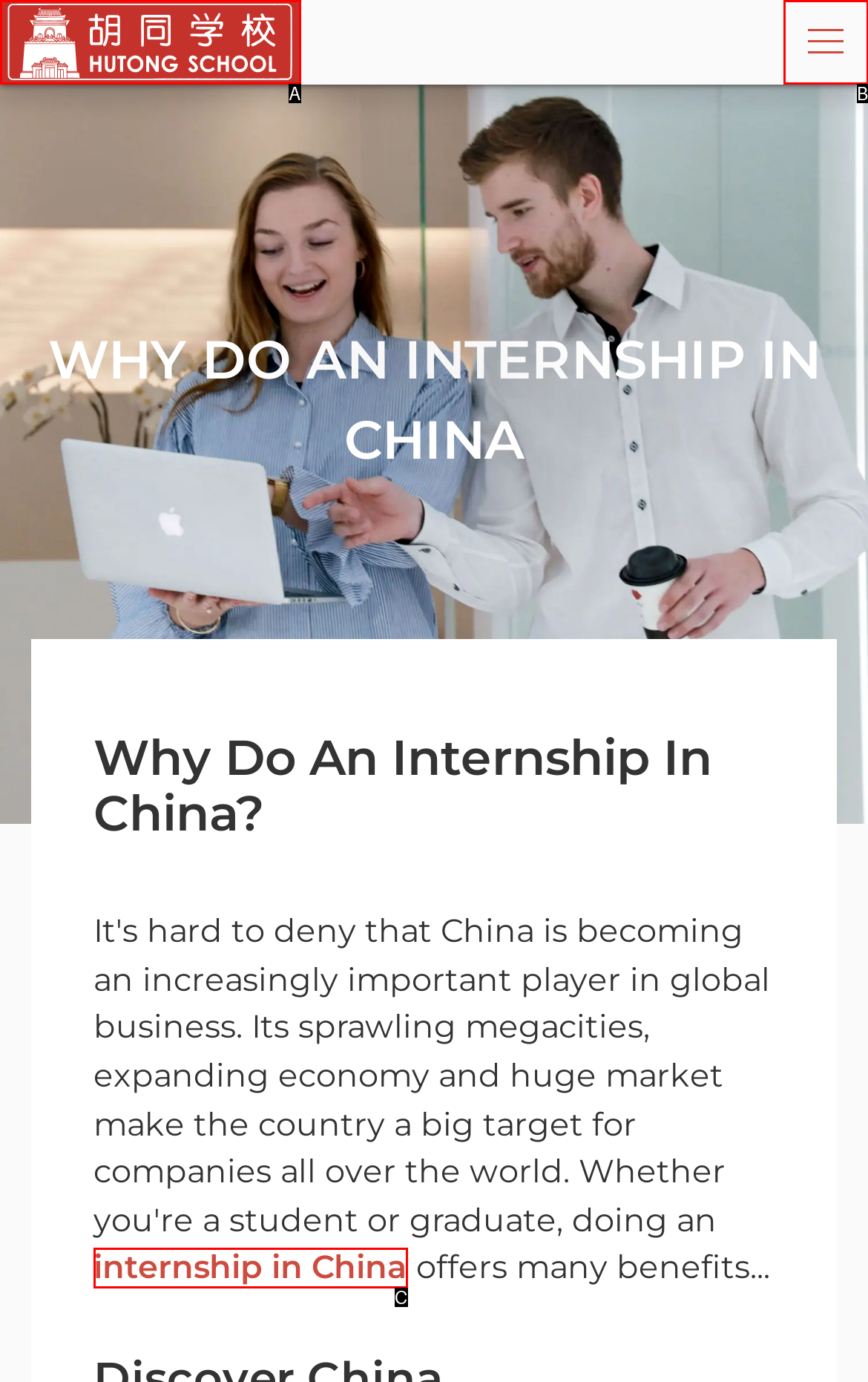Based on the description: aria-label="menu", select the HTML element that best fits. Reply with the letter of the correct choice from the options given.

B